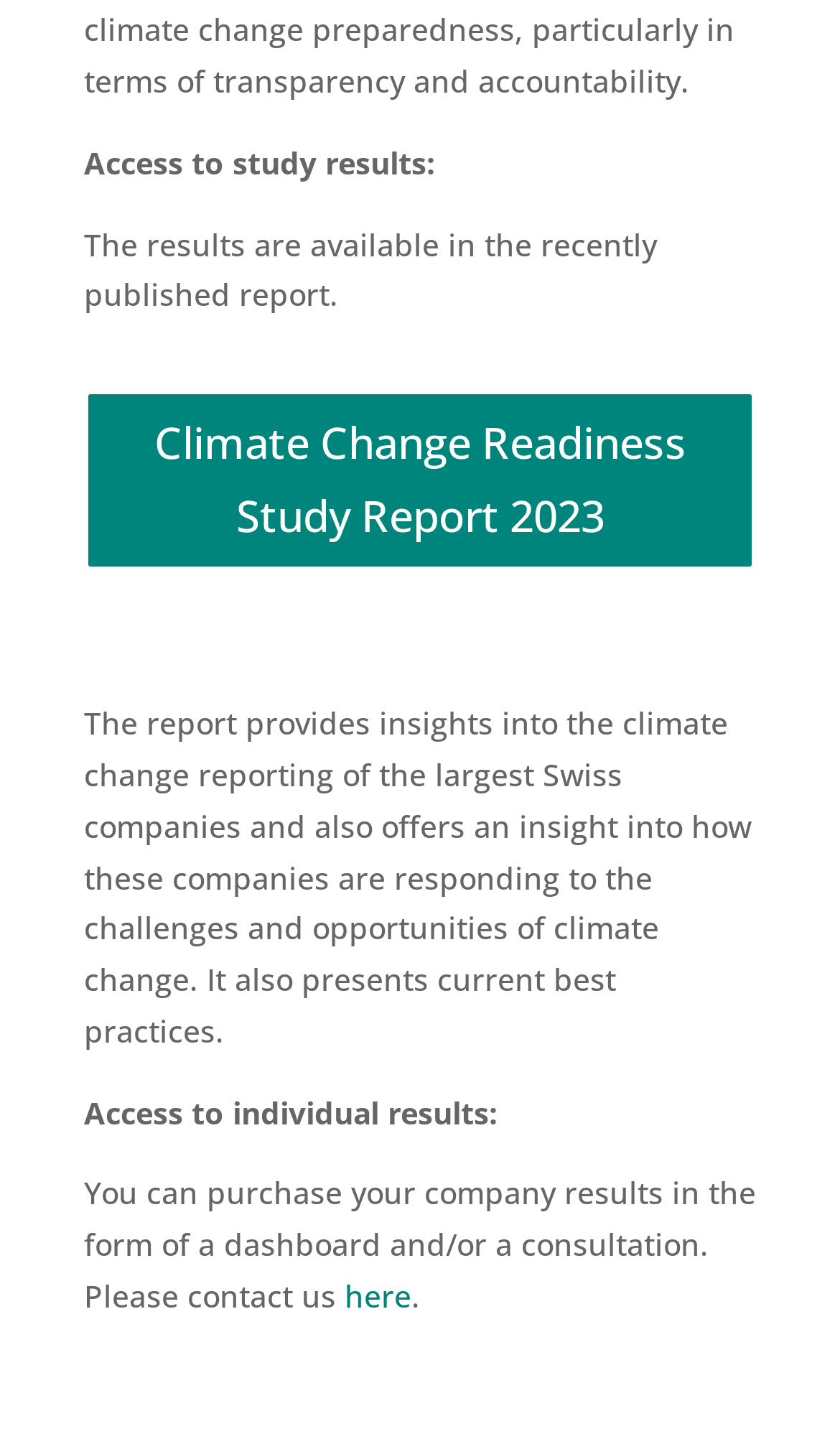Provide the bounding box coordinates of the HTML element described by the text: "parent_node: ColumbusNDC".

None